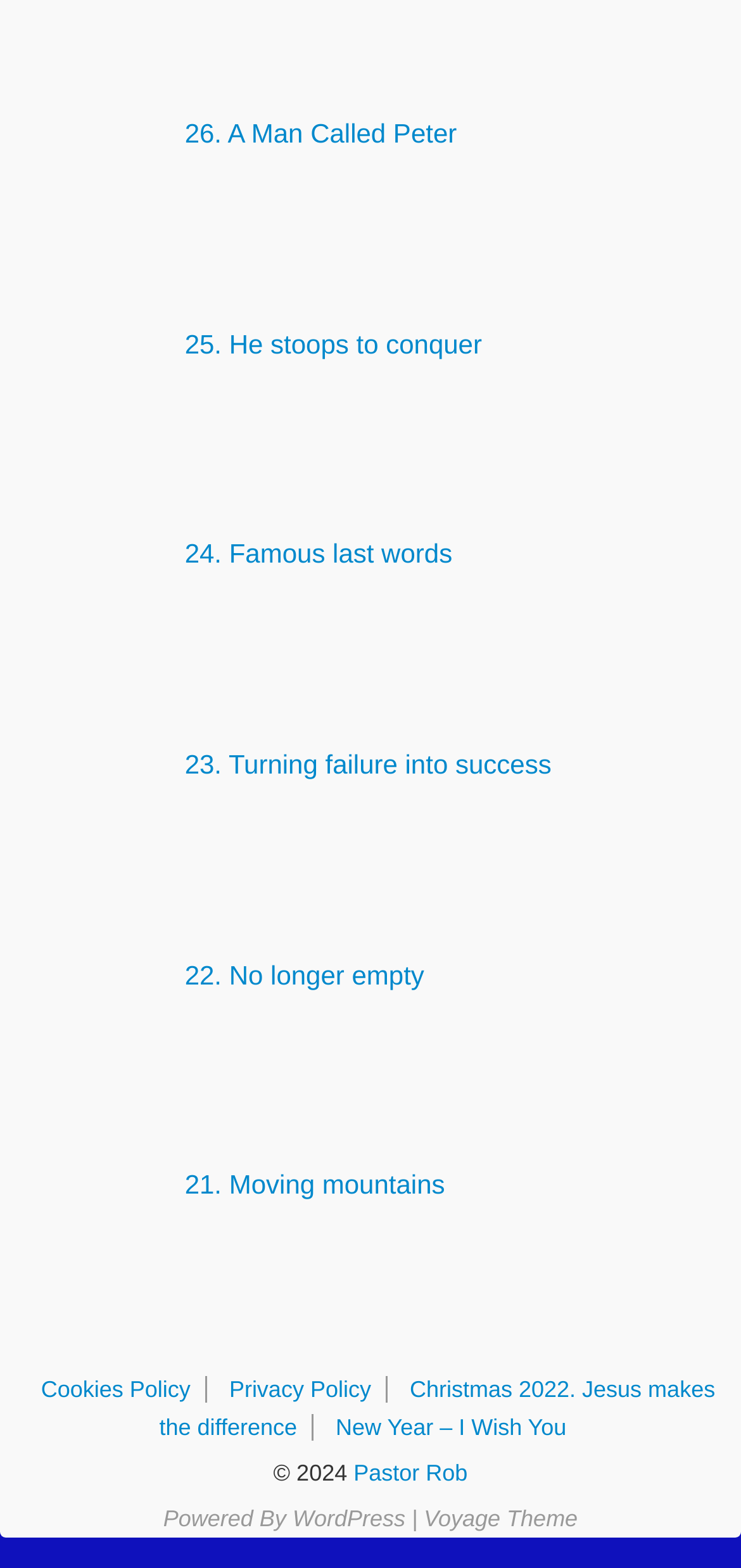What is the theme of the webpage? From the image, respond with a single word or brief phrase.

Christianity